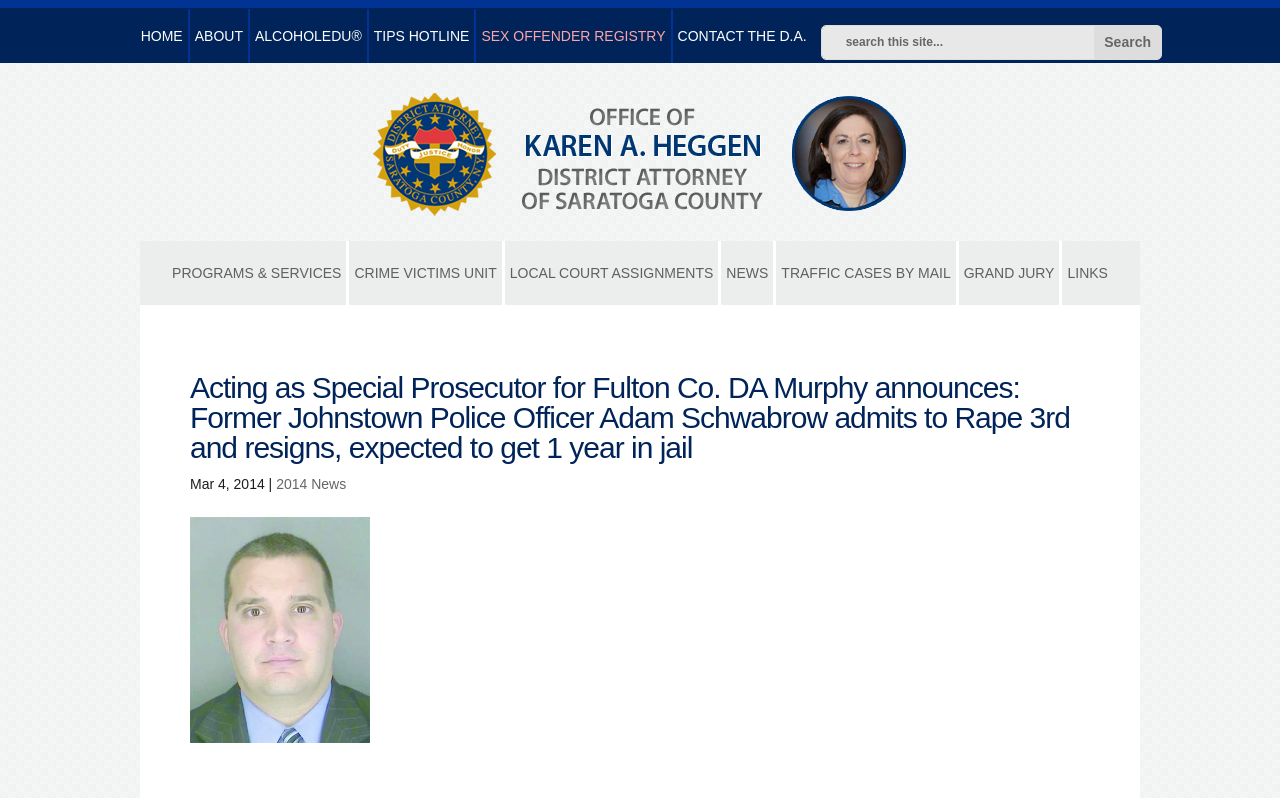Locate the bounding box coordinates of the element to click to perform the following action: 'search this site'. The coordinates should be given as four float values between 0 and 1, in the form of [left, top, right, bottom].

[0.642, 0.033, 0.907, 0.073]